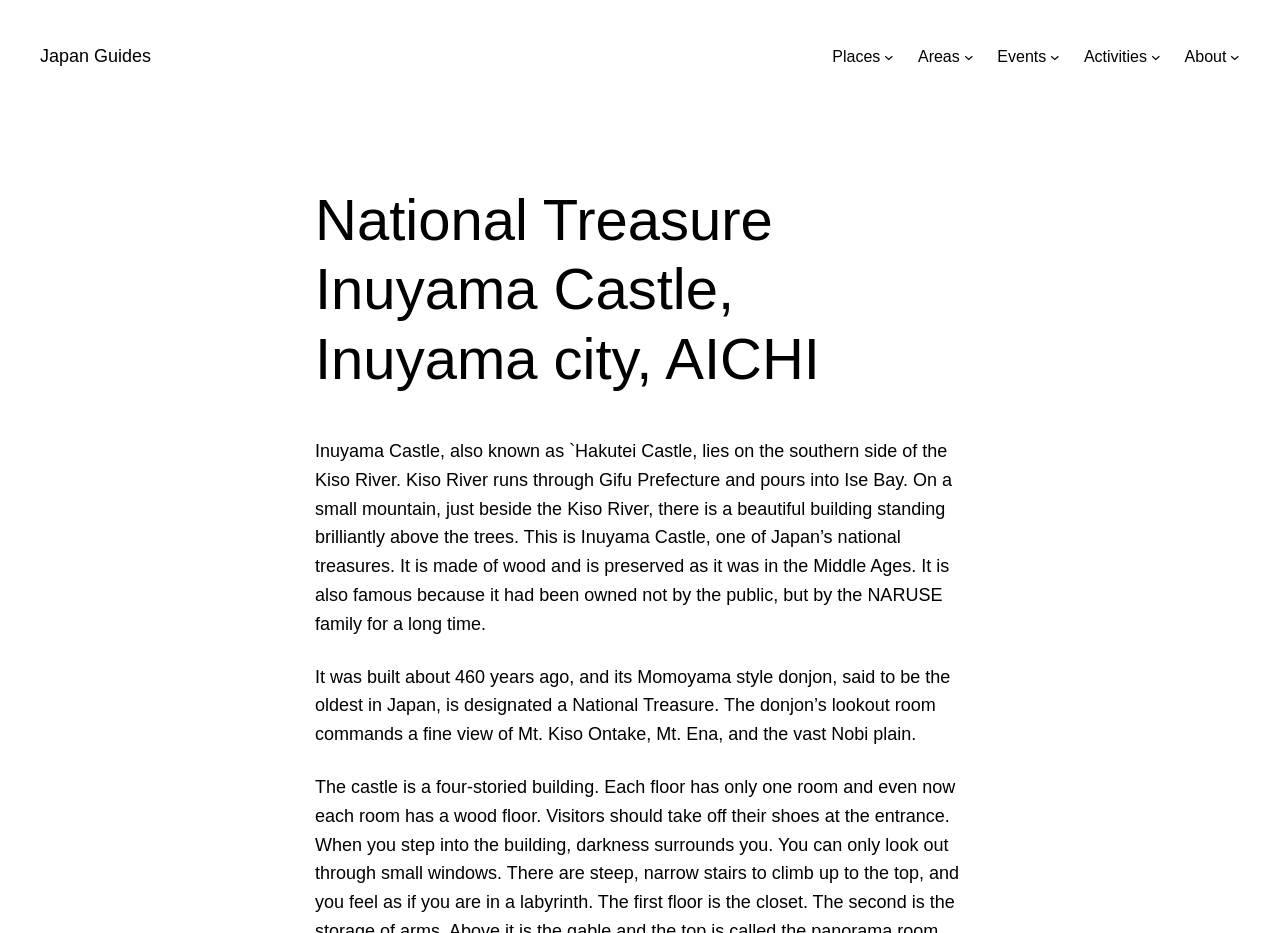How old is Inuyama Castle?
Based on the screenshot, give a detailed explanation to answer the question.

According to the webpage, Inuyama Castle was built about 460 years ago.